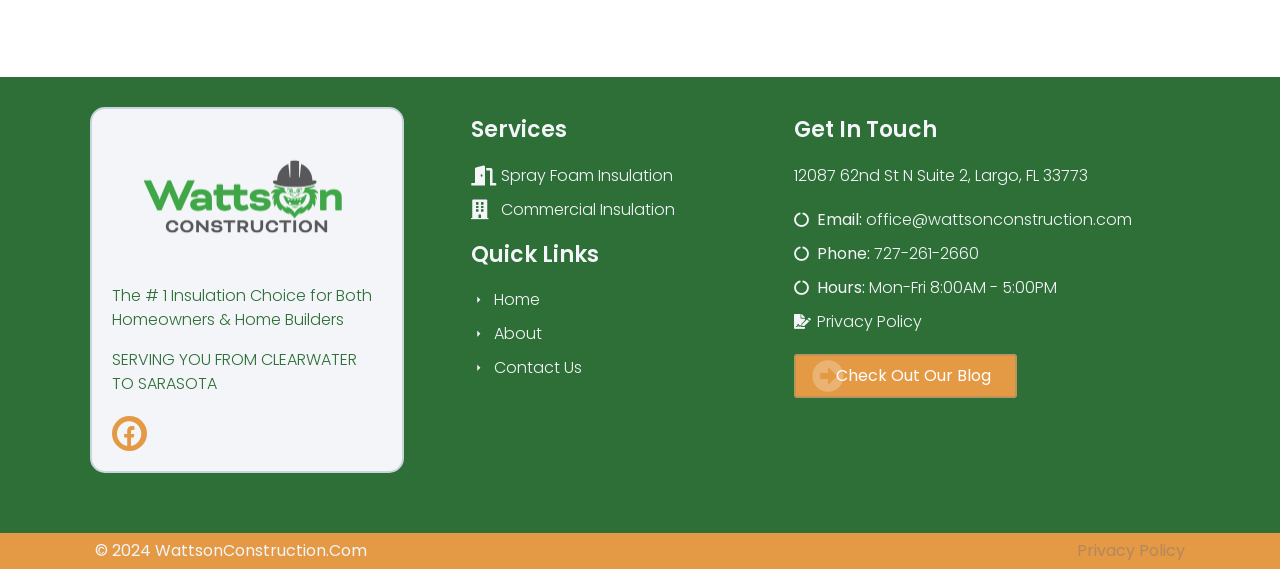Provide the bounding box coordinates of the HTML element this sentence describes: "Spray Foam Insulation".

[0.368, 0.287, 0.604, 0.33]